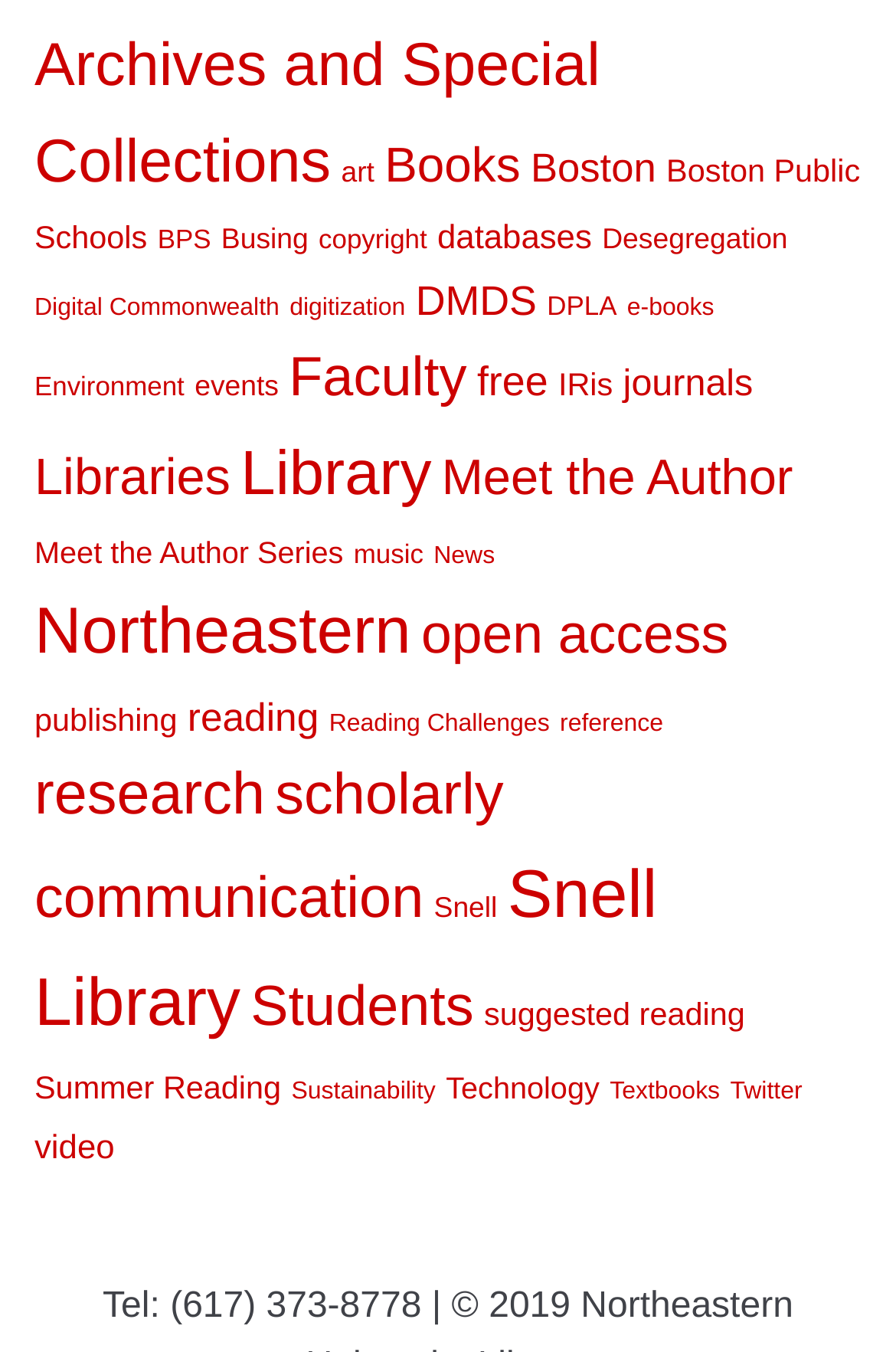Are there any topics related to education?
Please craft a detailed and exhaustive response to the question.

I searched the links on the webpage and found several topics related to education, including 'Boston Public Schools', 'BPS', 'Desegregation', 'Faculty', 'Meet the Author Series', and 'Students'.